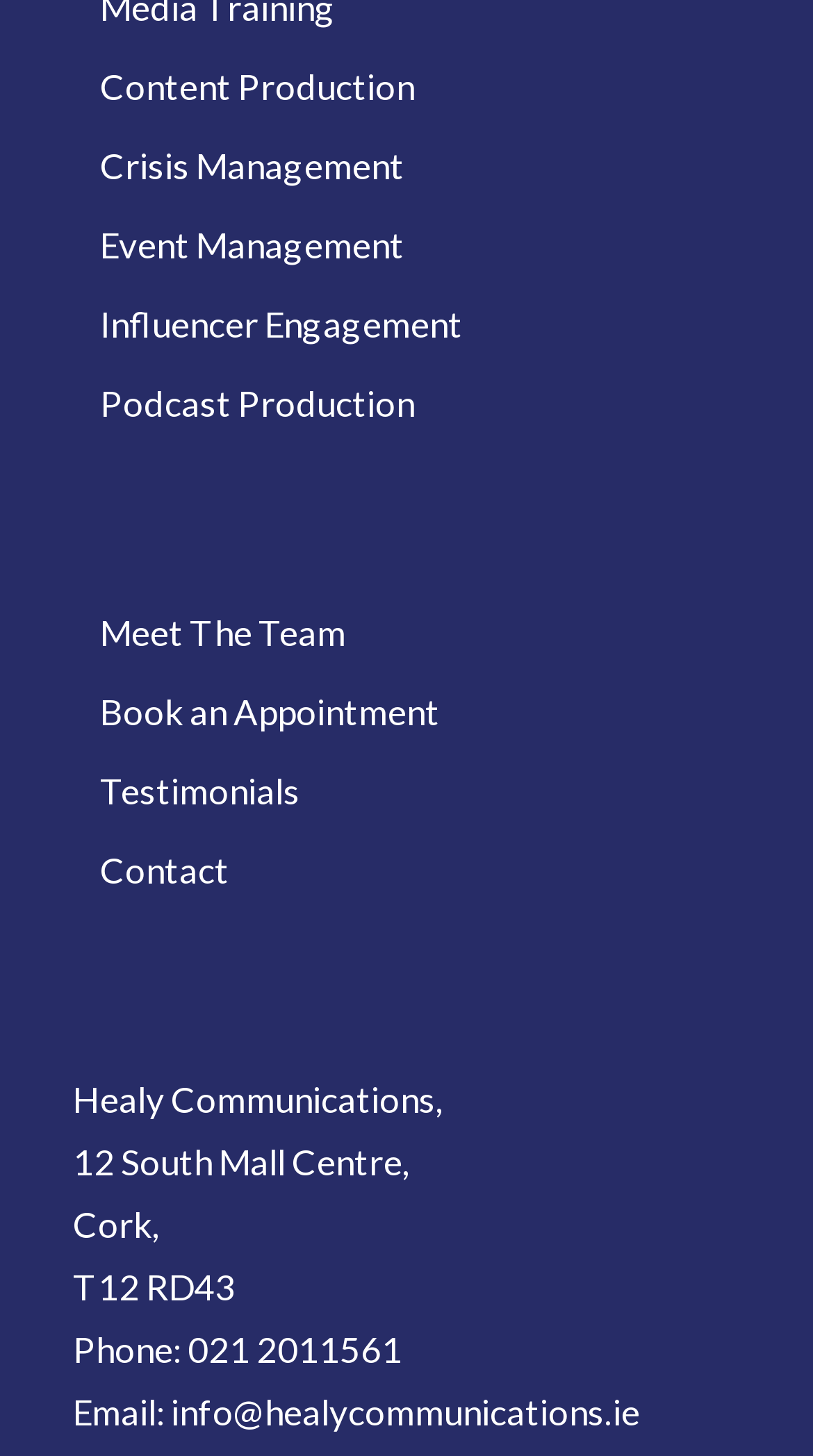Based on the visual content of the image, answer the question thoroughly: What is the phone number of Healy Communications?

I found the phone number of Healy Communications by looking at the StaticText 'Phone:' and the corresponding link next to it, which is '021 2011561'.